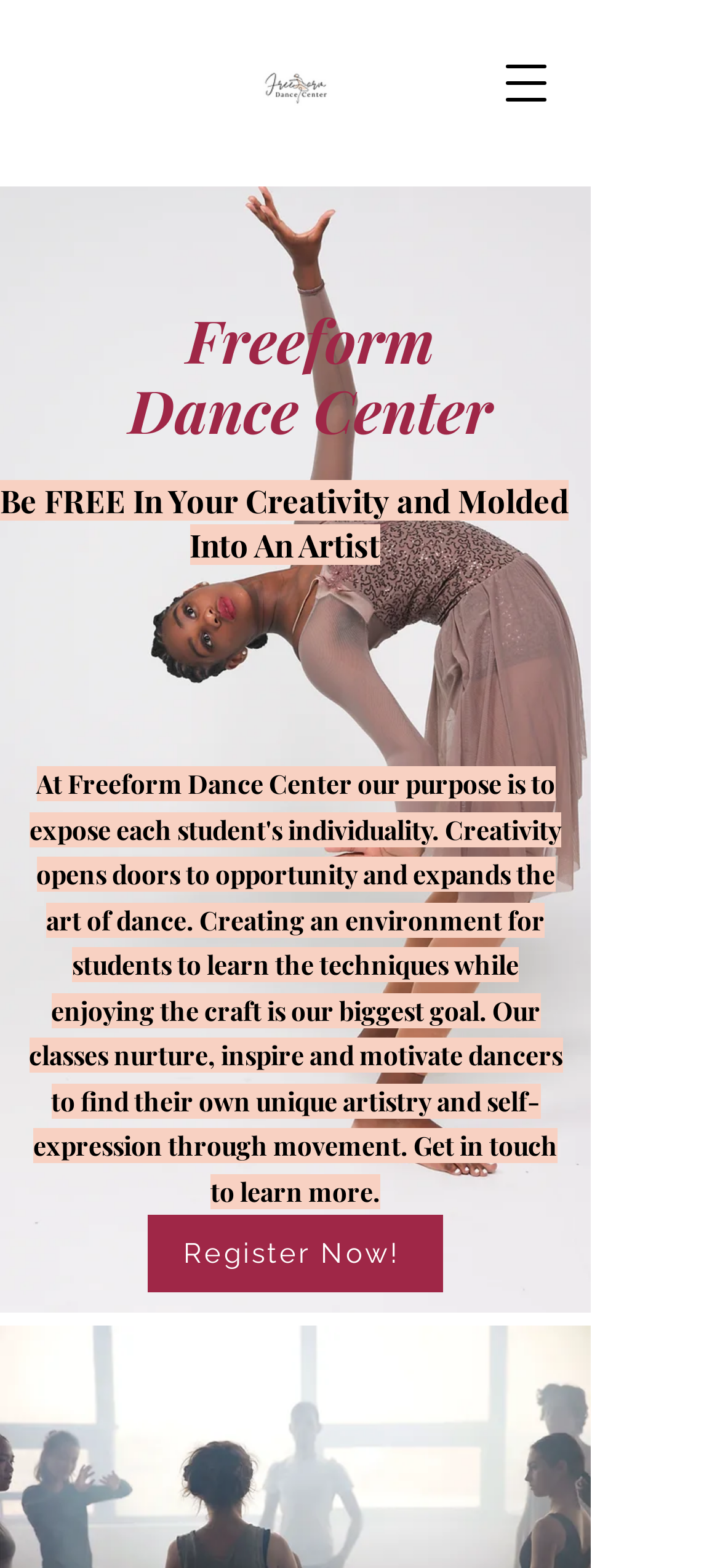Provide a short answer to the following question with just one word or phrase: What is the call-to-action button?

Register Now!